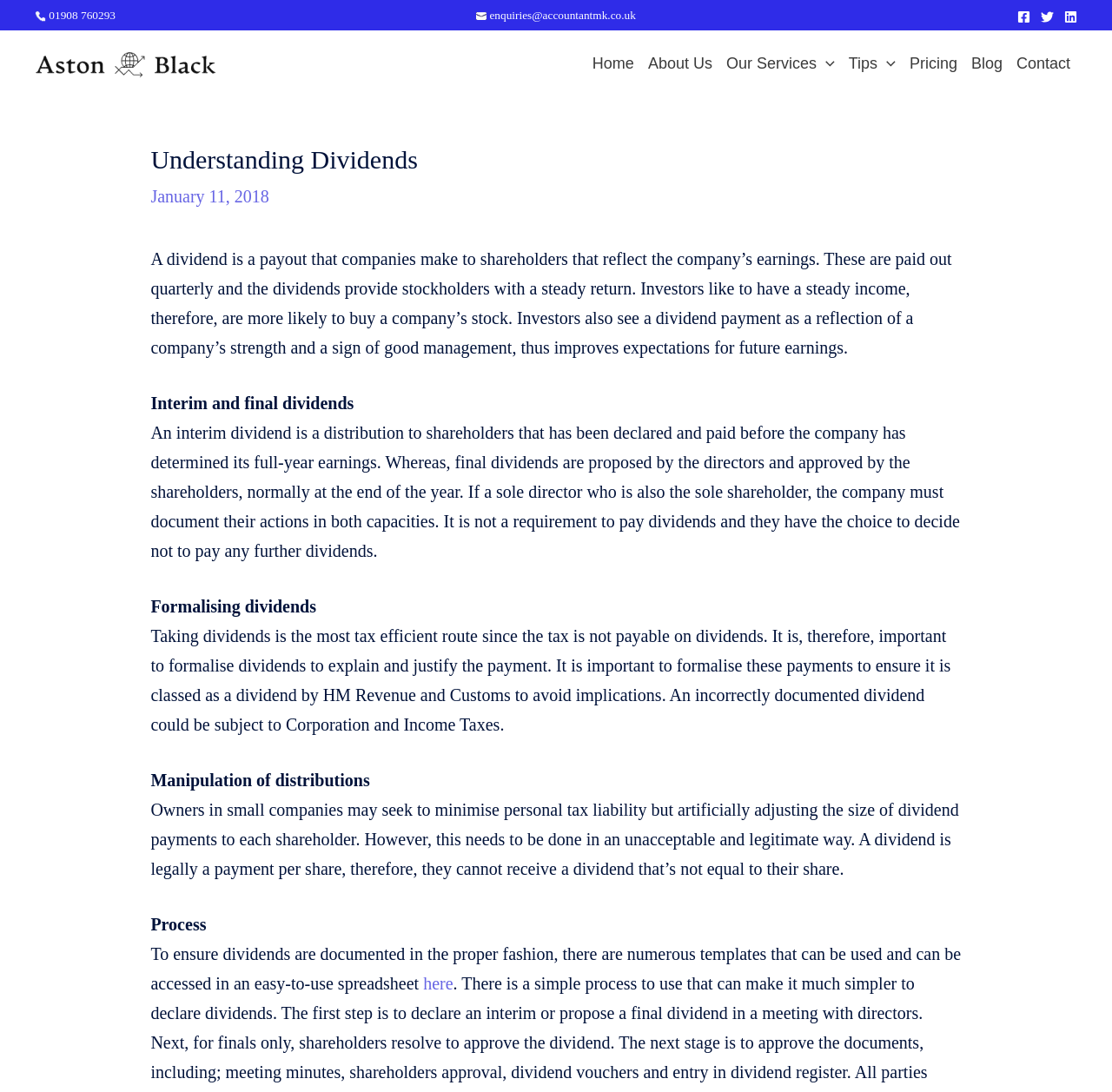Locate the bounding box coordinates of the element to click to perform the following action: 'Call the phone number'. The coordinates should be given as four float values between 0 and 1, in the form of [left, top, right, bottom].

[0.031, 0.008, 0.104, 0.02]